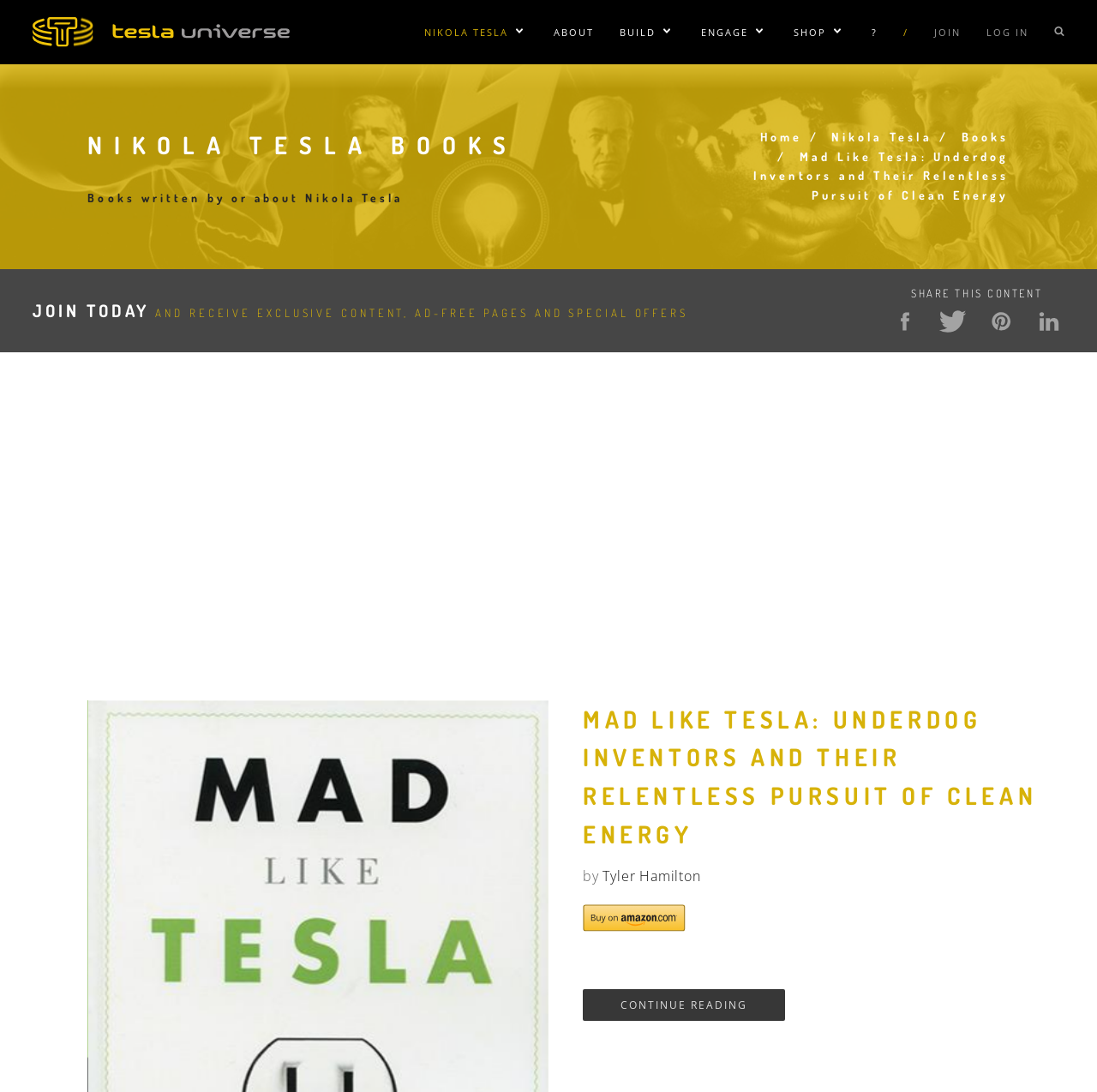Generate a thorough description of the webpage.

This webpage is dedicated to Nikola Tesla, a Serbian-American engineer, and features a comprehensive collection of resources related to his life and work. At the top of the page, there is a navigation menu with several links, including "NIKOLA TESLA", "Articles", "Books", "Documents", and more. Below the navigation menu, there is a prominent image of Tesla Universe, accompanied by a link to "Skip to main content".

The main content area is divided into several sections. On the left side, there is a section dedicated to books written by or about Nikola Tesla, featuring a heading, a brief description, and a navigation breadcrumb trail. Below this section, there is a call-to-action to join the website and receive exclusive content, ad-free pages, and special offers.

On the right side, there is a section featuring a book titled "Mad Like Tesla: Underdog Inventors and Their Relentless Pursuit of Clean Energy" by Tyler Hamilton. This section includes a heading, a brief description, and links to buy the book on Amazon.com. Below this section, there is a button to continue reading.

Throughout the page, there are several social media links to share the content on Facebook, Twitter, Pinterest, and LinkedIn. Additionally, there are previous and next navigation links at the bottom of the page. The page also features an advertisement iframe and a search box at the top right corner.